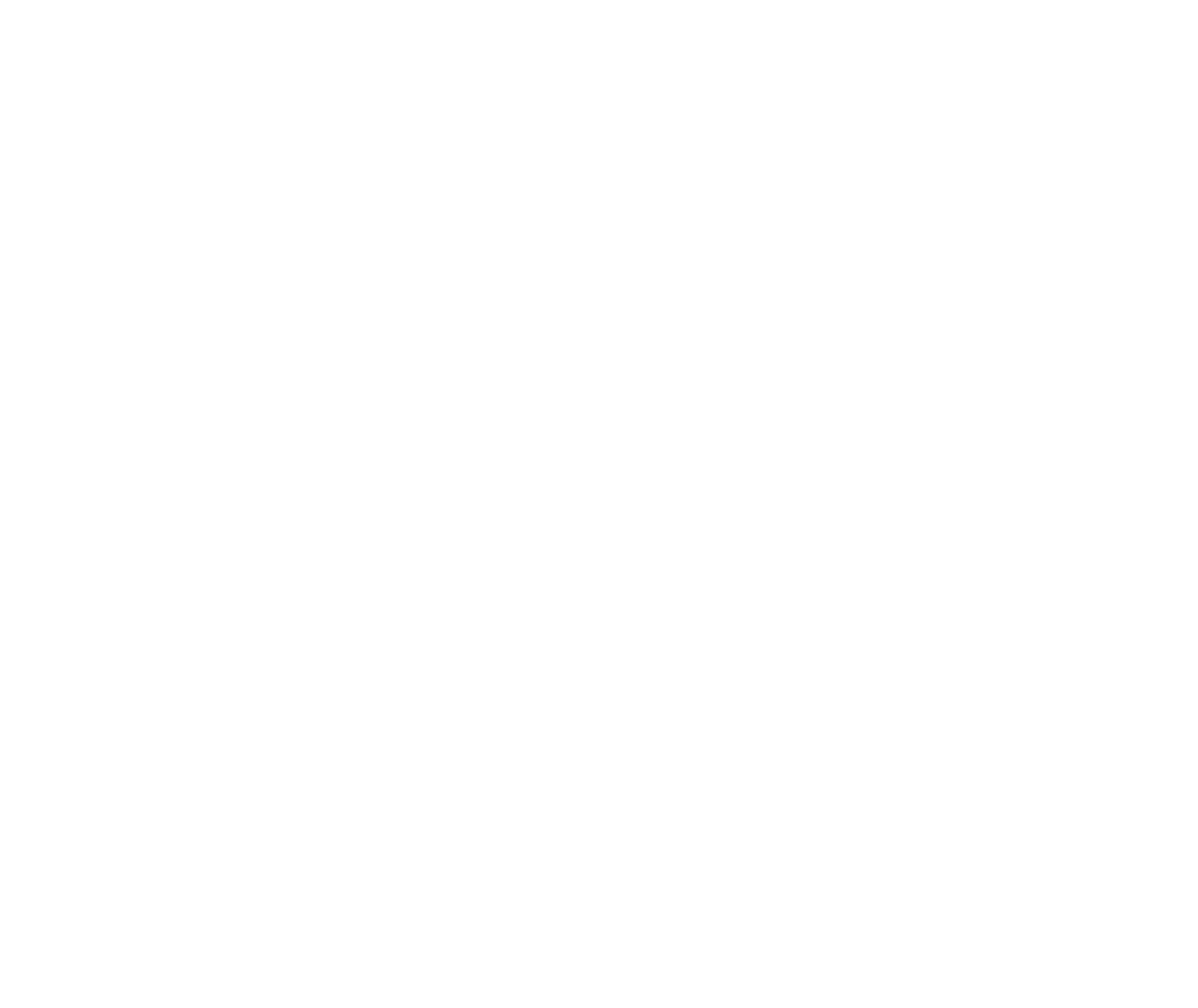Locate the bounding box coordinates of the area where you should click to accomplish the instruction: "Read about MD car accident lawyer".

[0.055, 0.184, 0.945, 0.345]